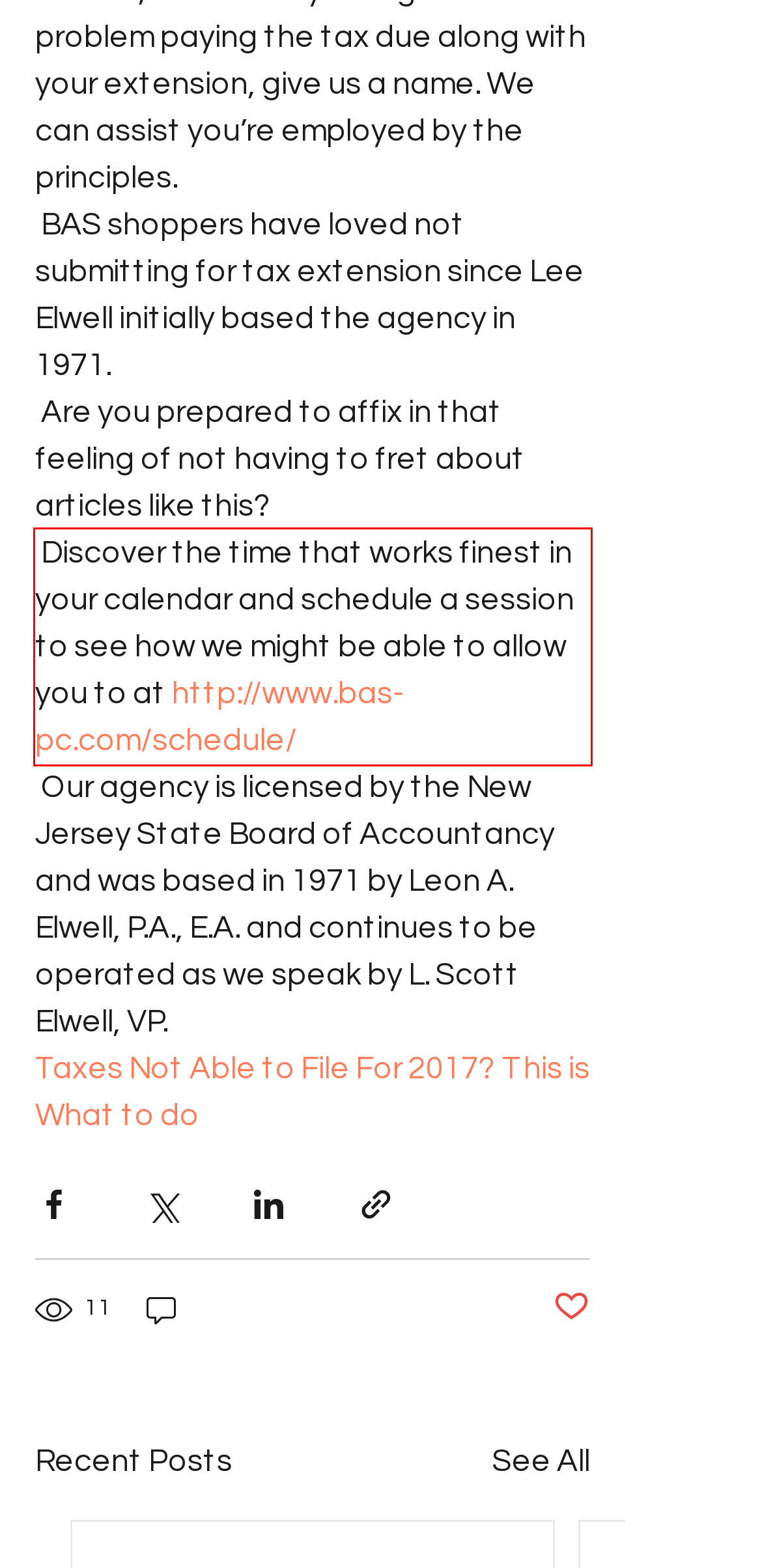Extract and provide the text found inside the red rectangle in the screenshot of the webpage.

Discover the time that works finest in your calendar and schedule a session to see how we might be able to allow you to at http://www.bas-pc.com/schedule/